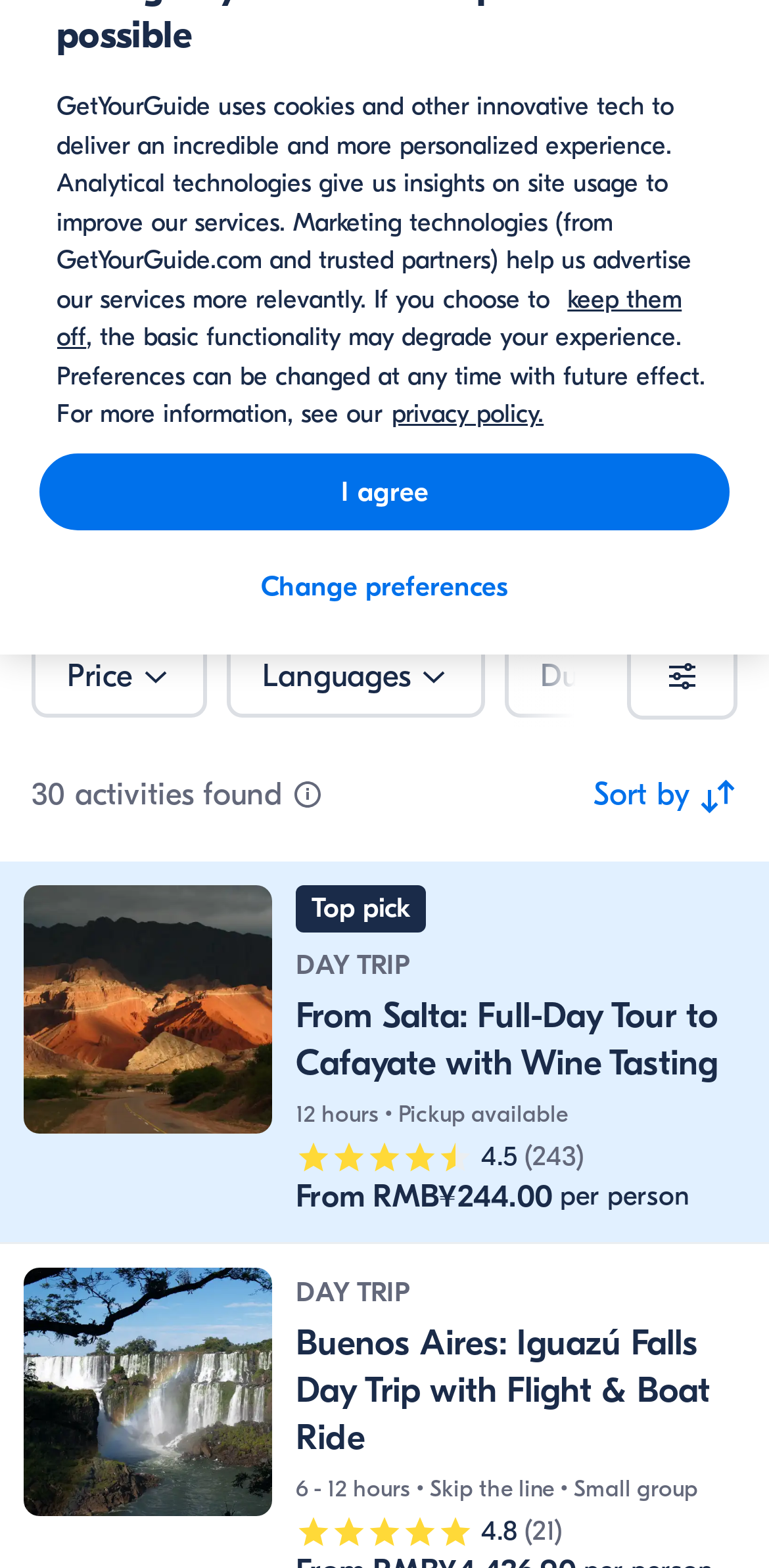Highlight the bounding box of the UI element that corresponds to this description: "Mail Order Repairs".

None